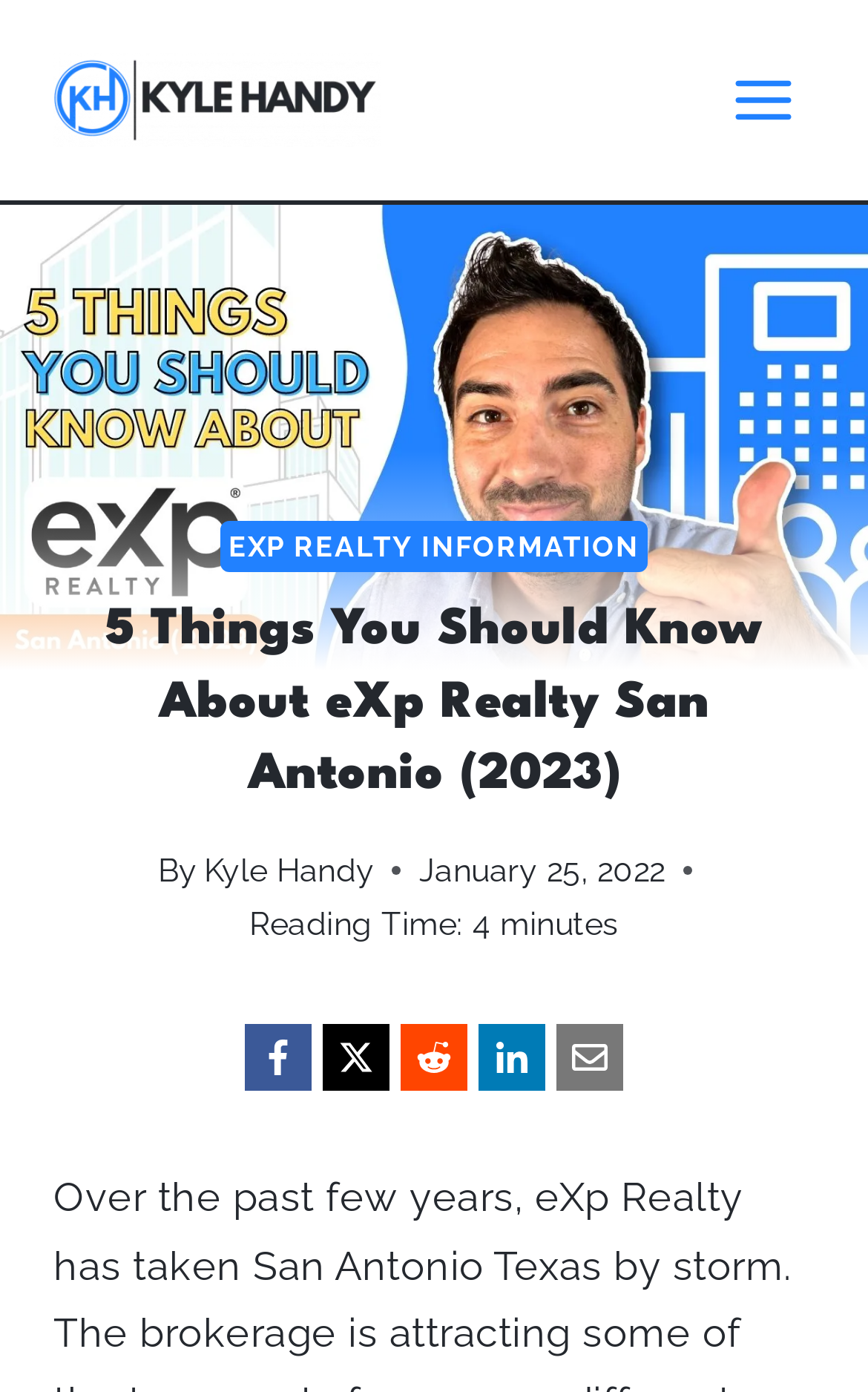Indicate the bounding box coordinates of the clickable region to achieve the following instruction: "Check the LinkedIn link."

[0.551, 0.735, 0.628, 0.783]